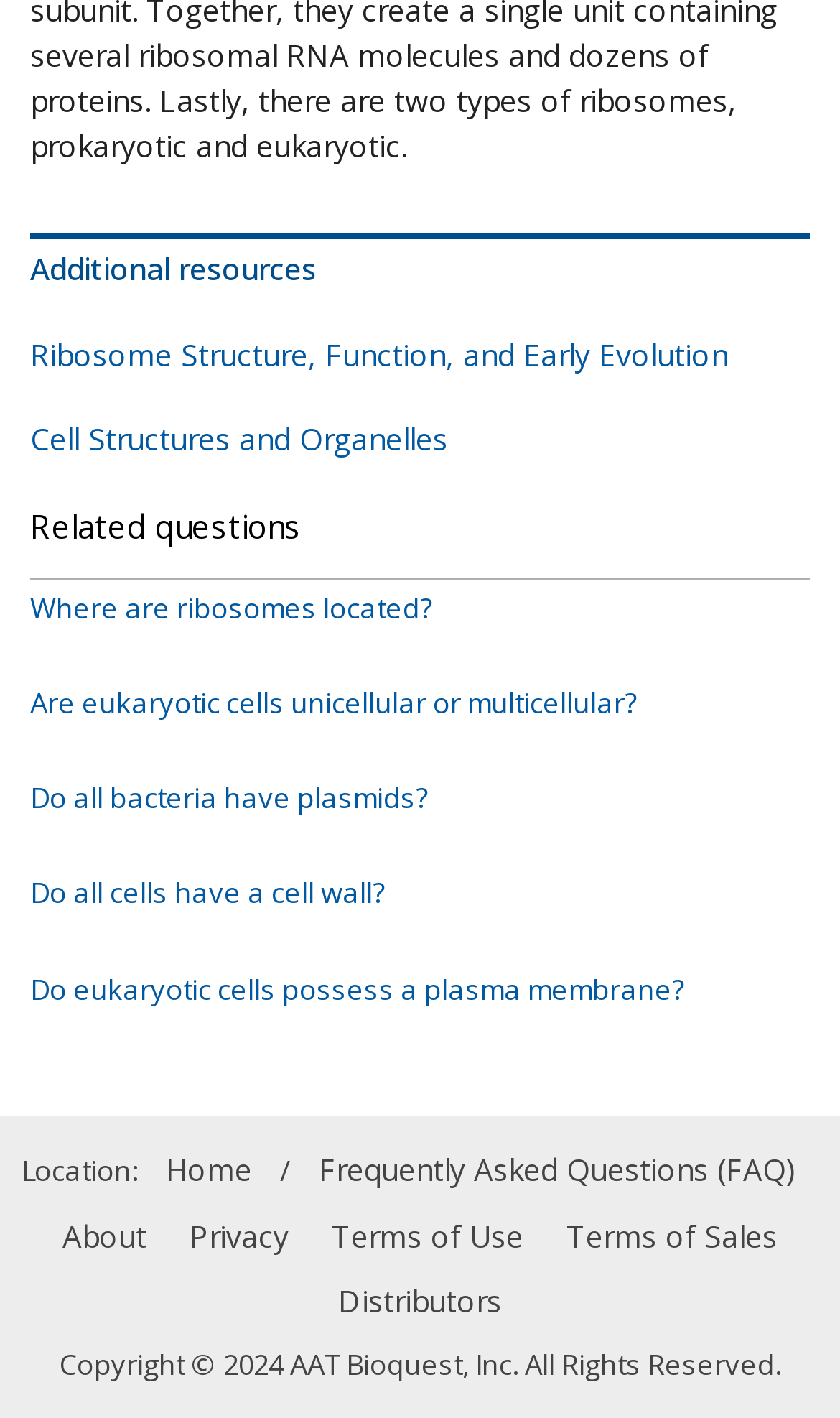Kindly determine the bounding box coordinates for the clickable area to achieve the given instruction: "Check frequently asked questions".

[0.379, 0.803, 0.949, 0.847]